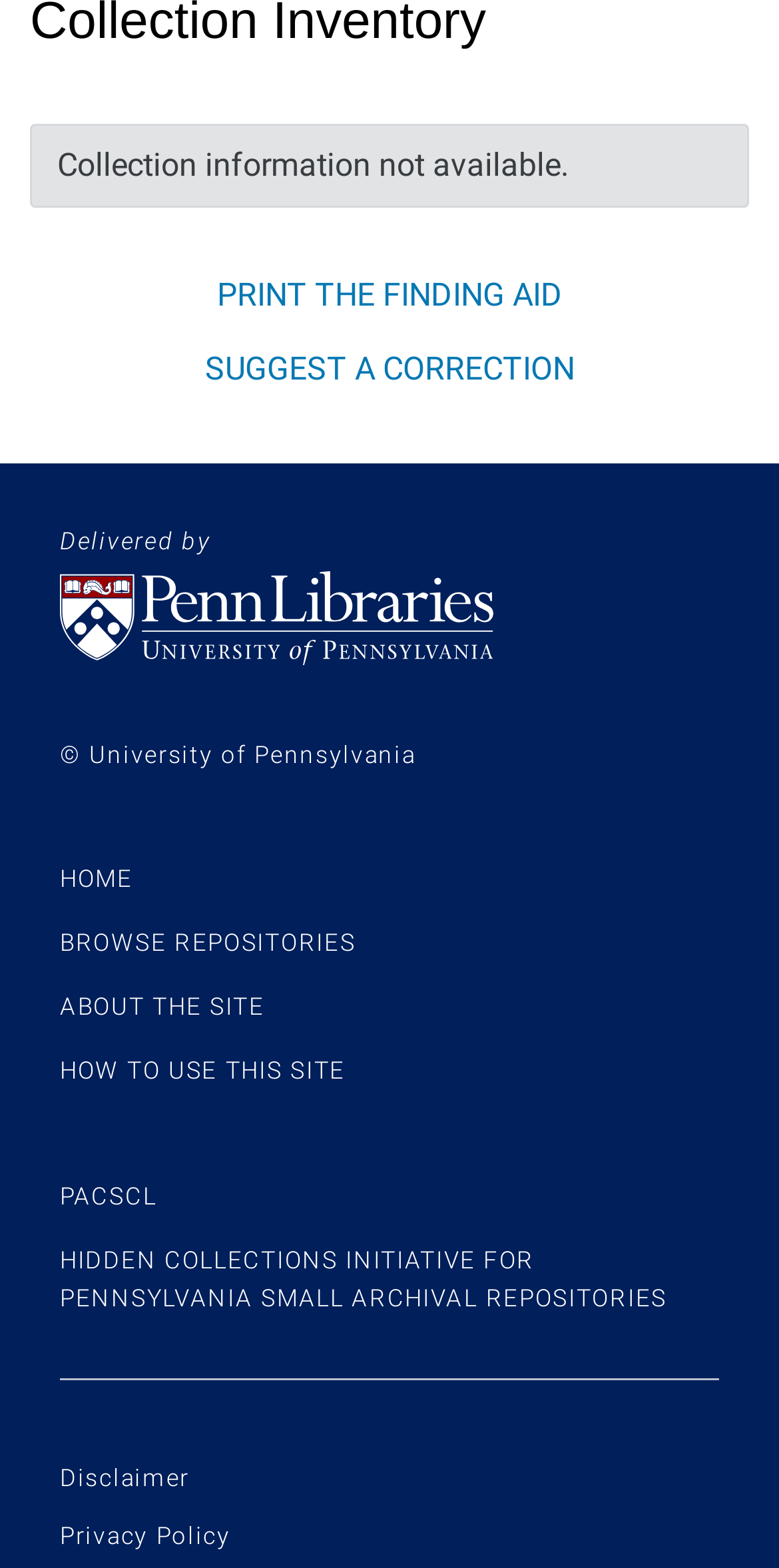Bounding box coordinates are specified in the format (top-left x, top-left y, bottom-right x, bottom-right y). All values are floating point numbers bounded between 0 and 1. Please provide the bounding box coordinate of the region this sentence describes: About the site

[0.077, 0.633, 0.34, 0.651]